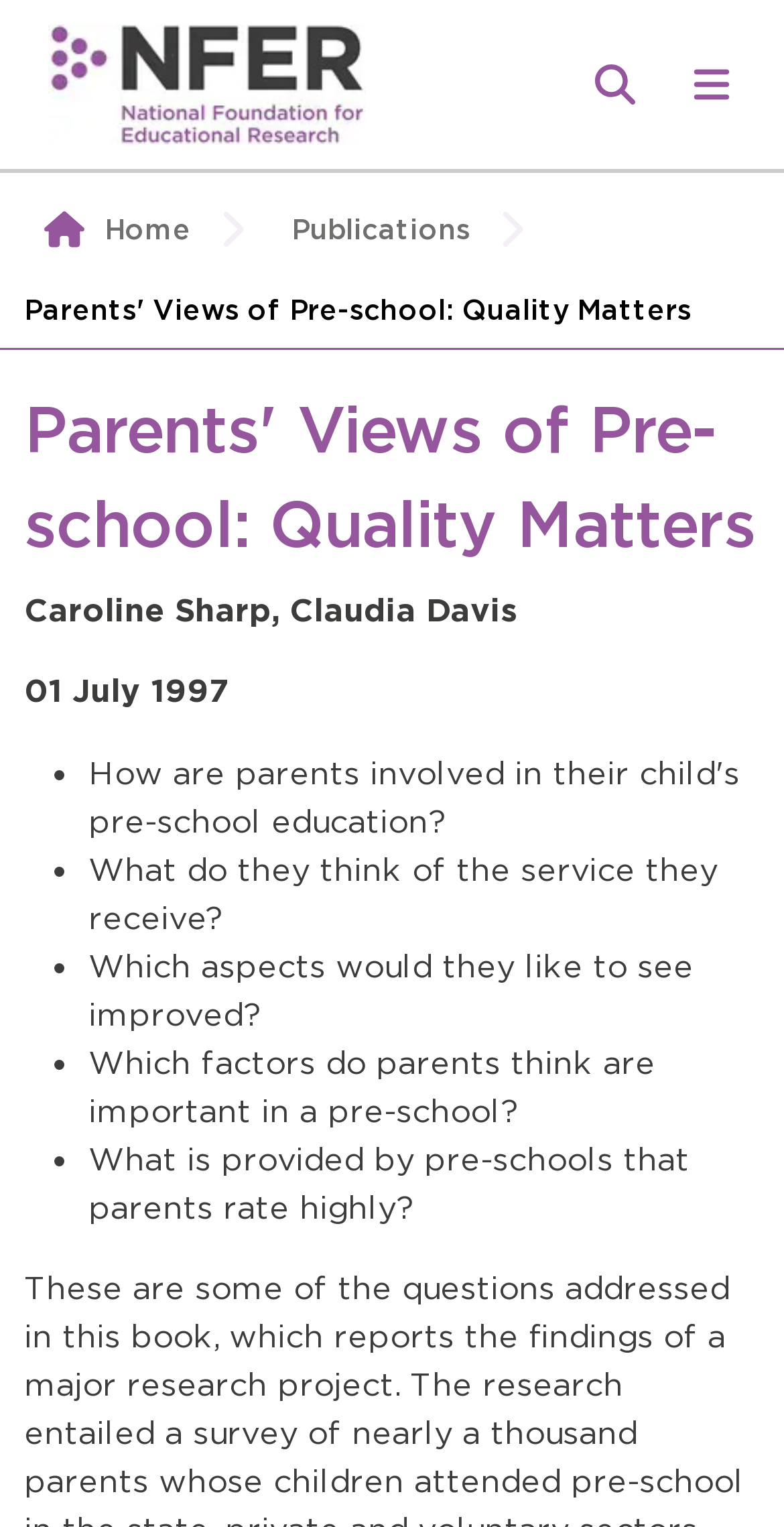Locate and extract the headline of this webpage.

Parents' Views of Pre-school: Quality Matters